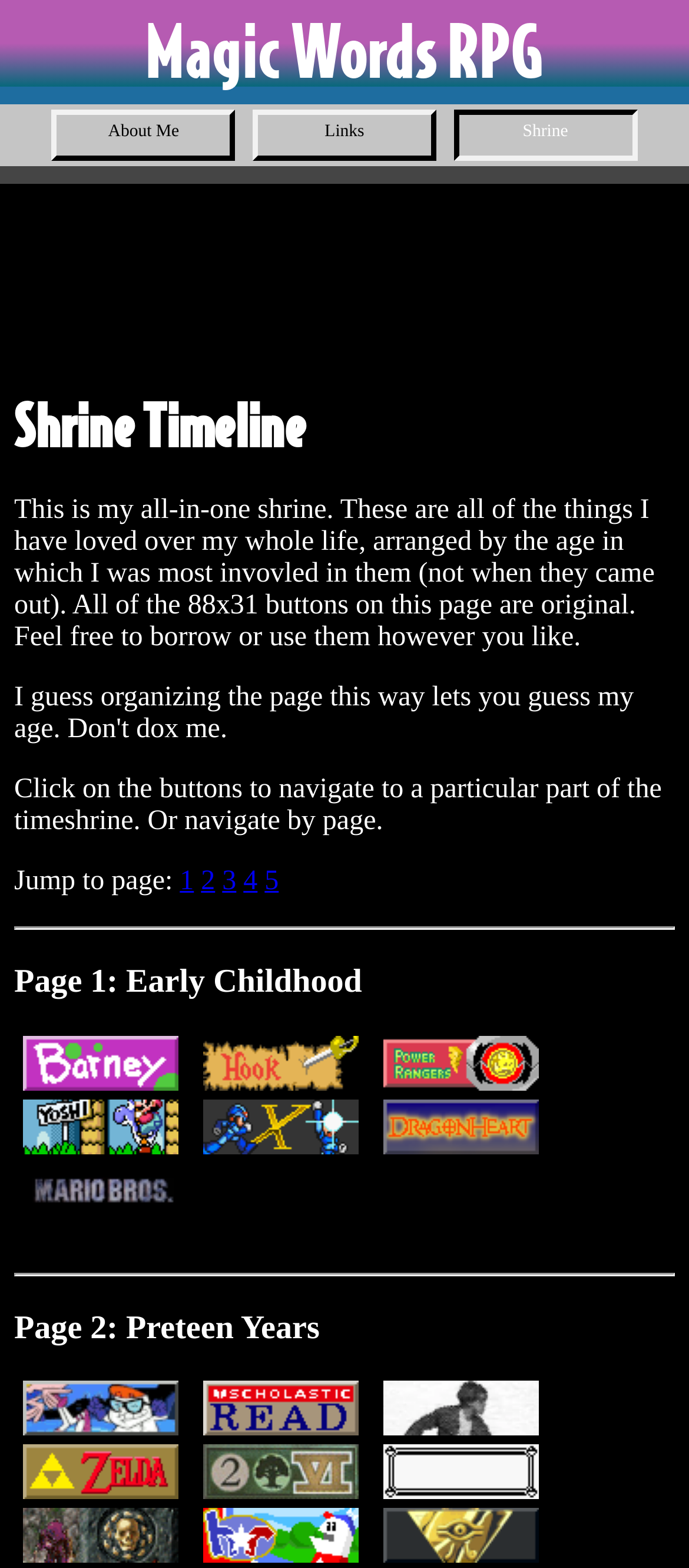Could you highlight the region that needs to be clicked to execute the instruction: "Click on the 'Magic Words RPG' link"?

[0.179, 0.011, 0.821, 0.028]